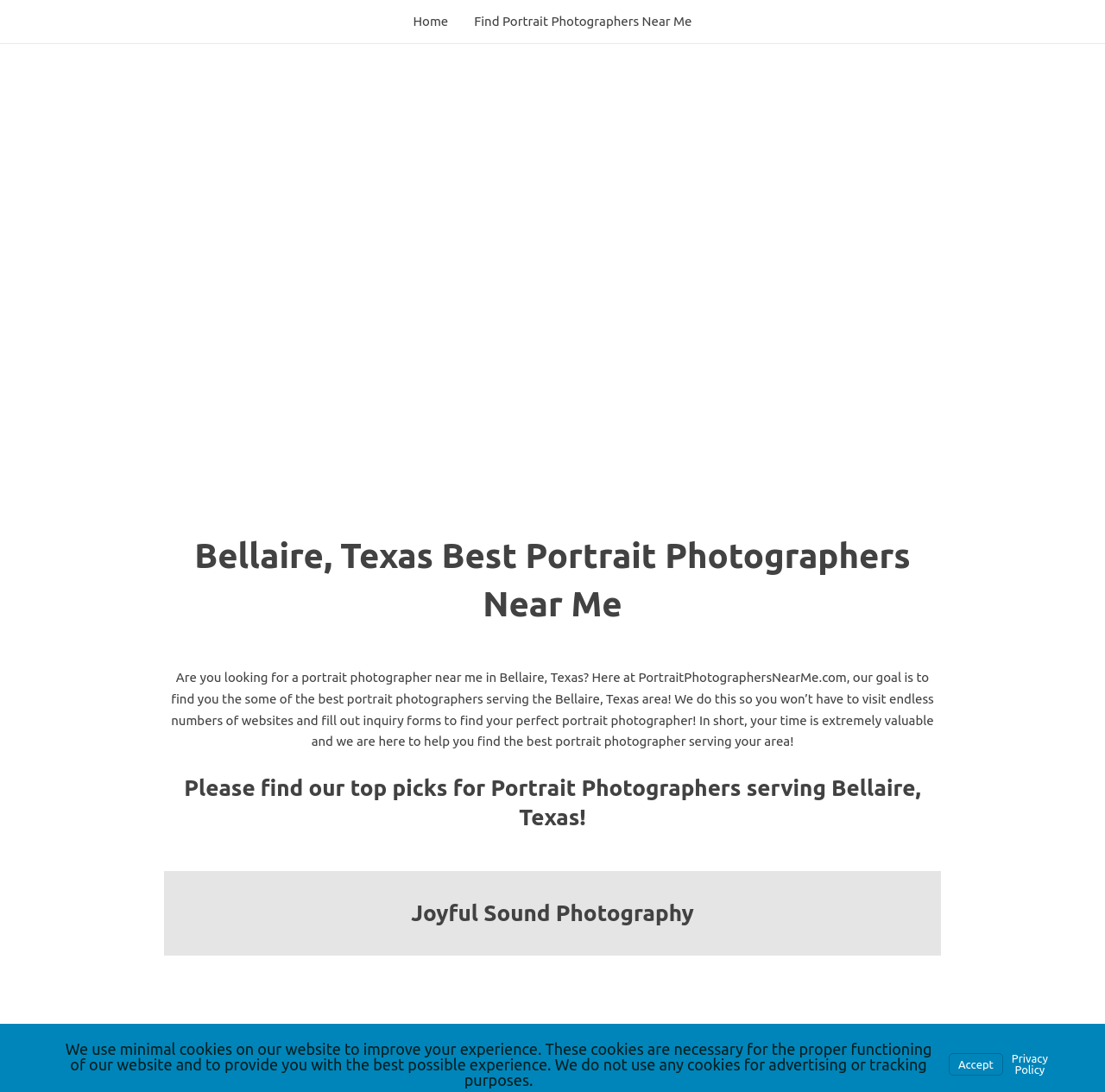Using the description: "Accept", identify the bounding box of the corresponding UI element in the screenshot.

[0.859, 0.964, 0.908, 0.985]